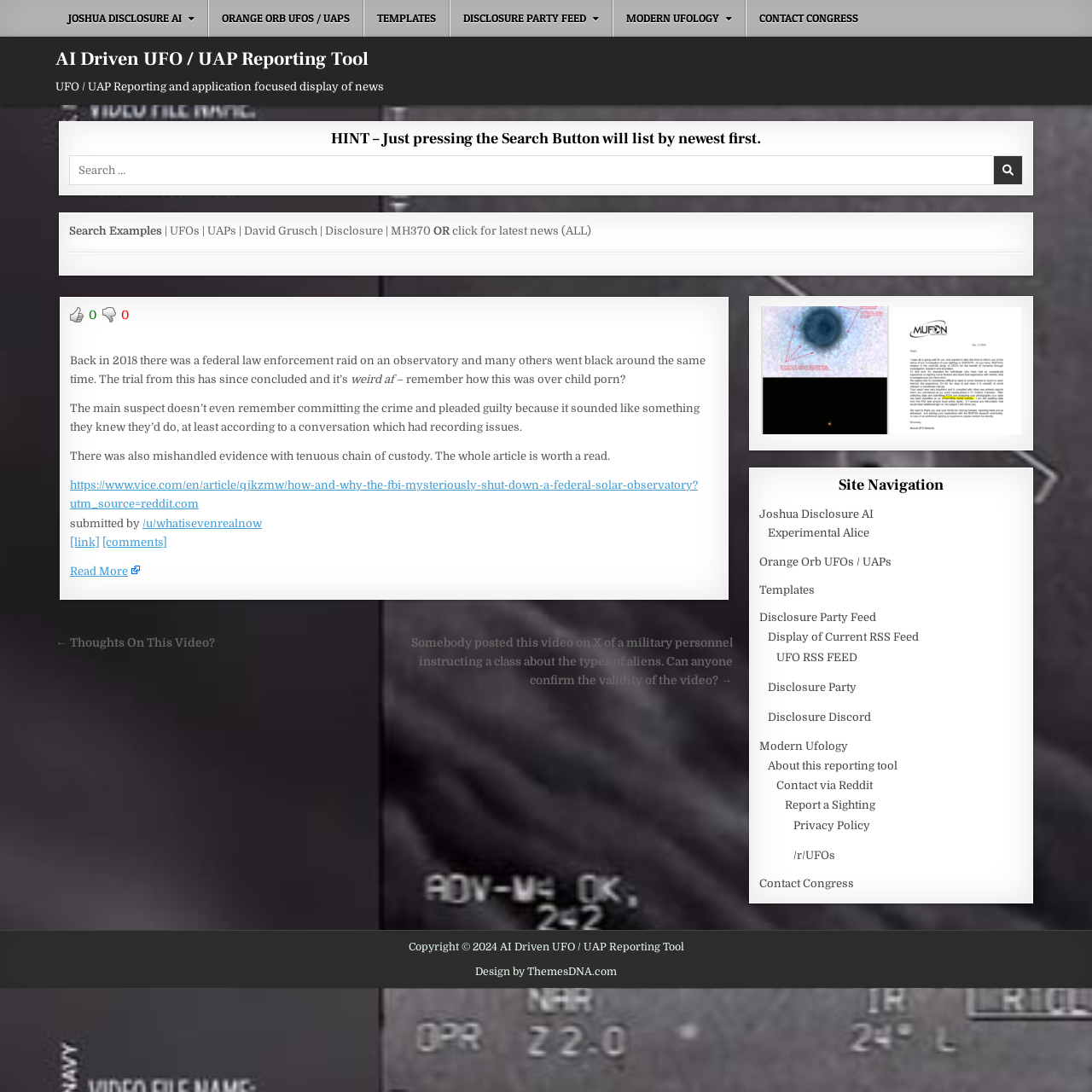Please provide a comprehensive answer to the question below using the information from the image: How many navigation menus are there?

There are three navigation menus on this webpage: 'Primary Menu' at the top, 'Posts' in the main section, and 'Site Navigation' in the complementary section.